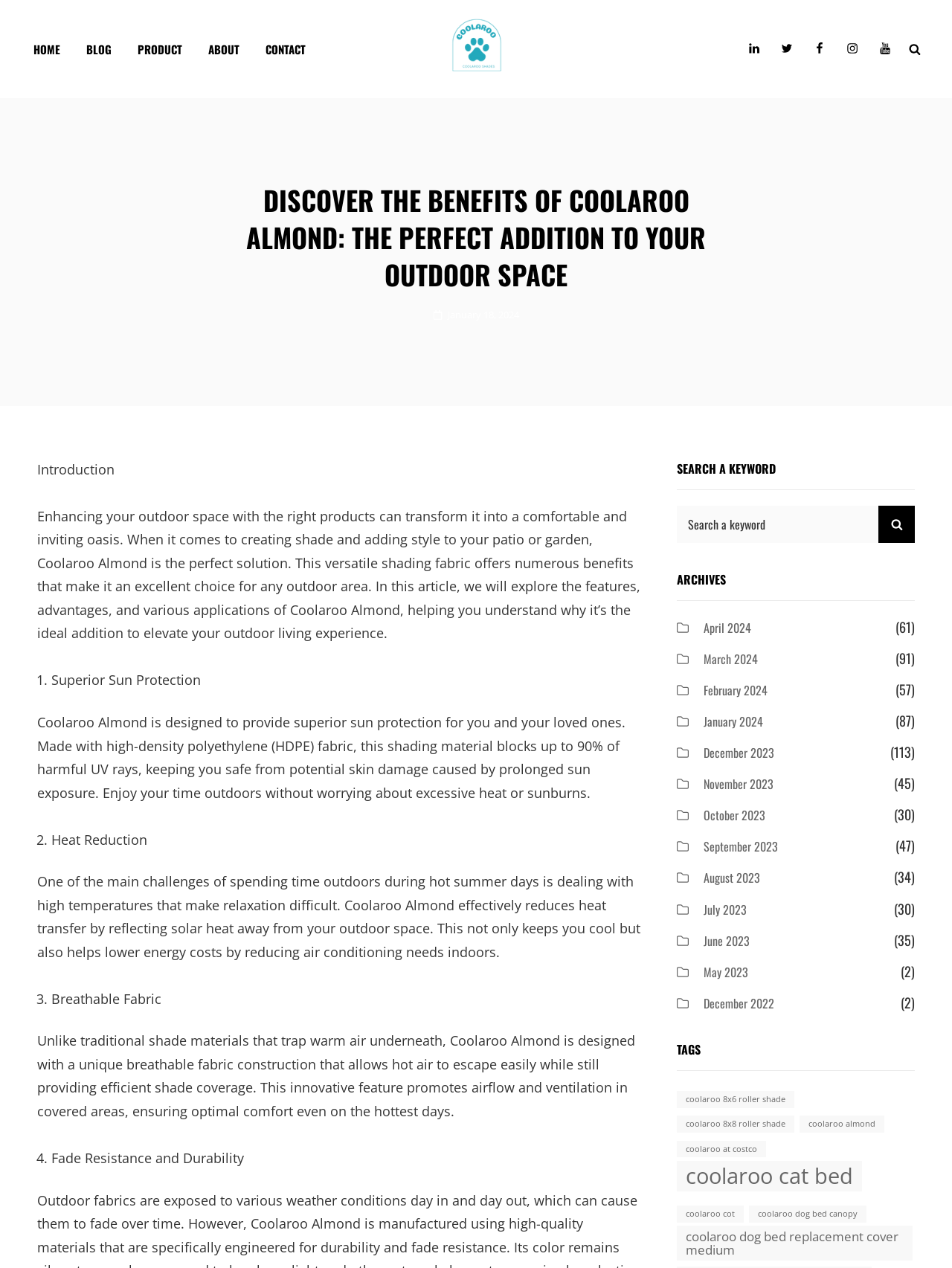What is the benefit of Coolaroo Almond's breathable fabric?
Relying on the image, give a concise answer in one word or a brief phrase.

Promotes airflow and ventilation